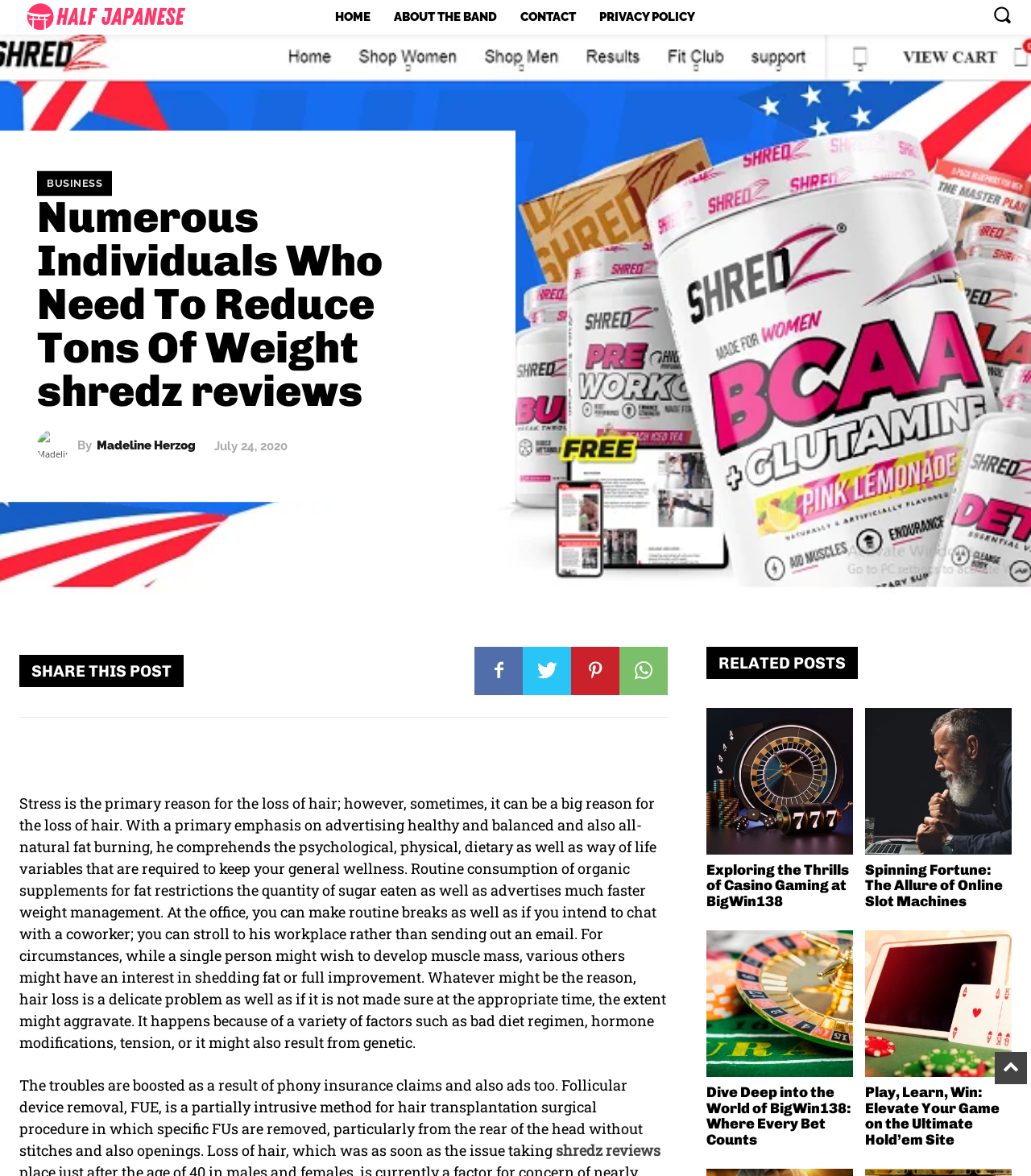Please locate the bounding box coordinates of the element that should be clicked to achieve the given instruction: "Share this post on social media".

[0.46, 0.55, 0.507, 0.591]